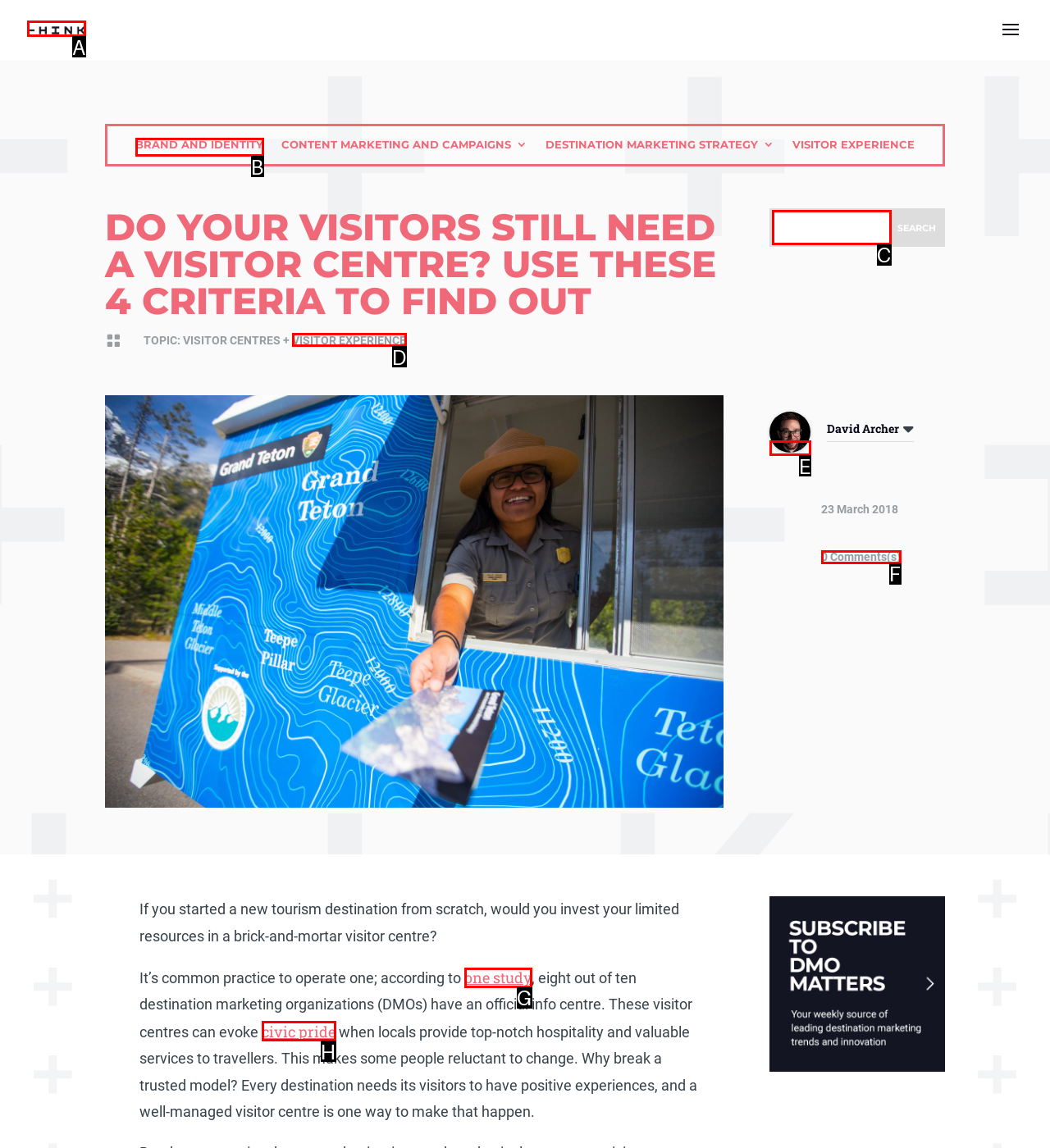Identify which lettered option completes the task: Read the article by David Archer. Provide the letter of the correct choice.

E